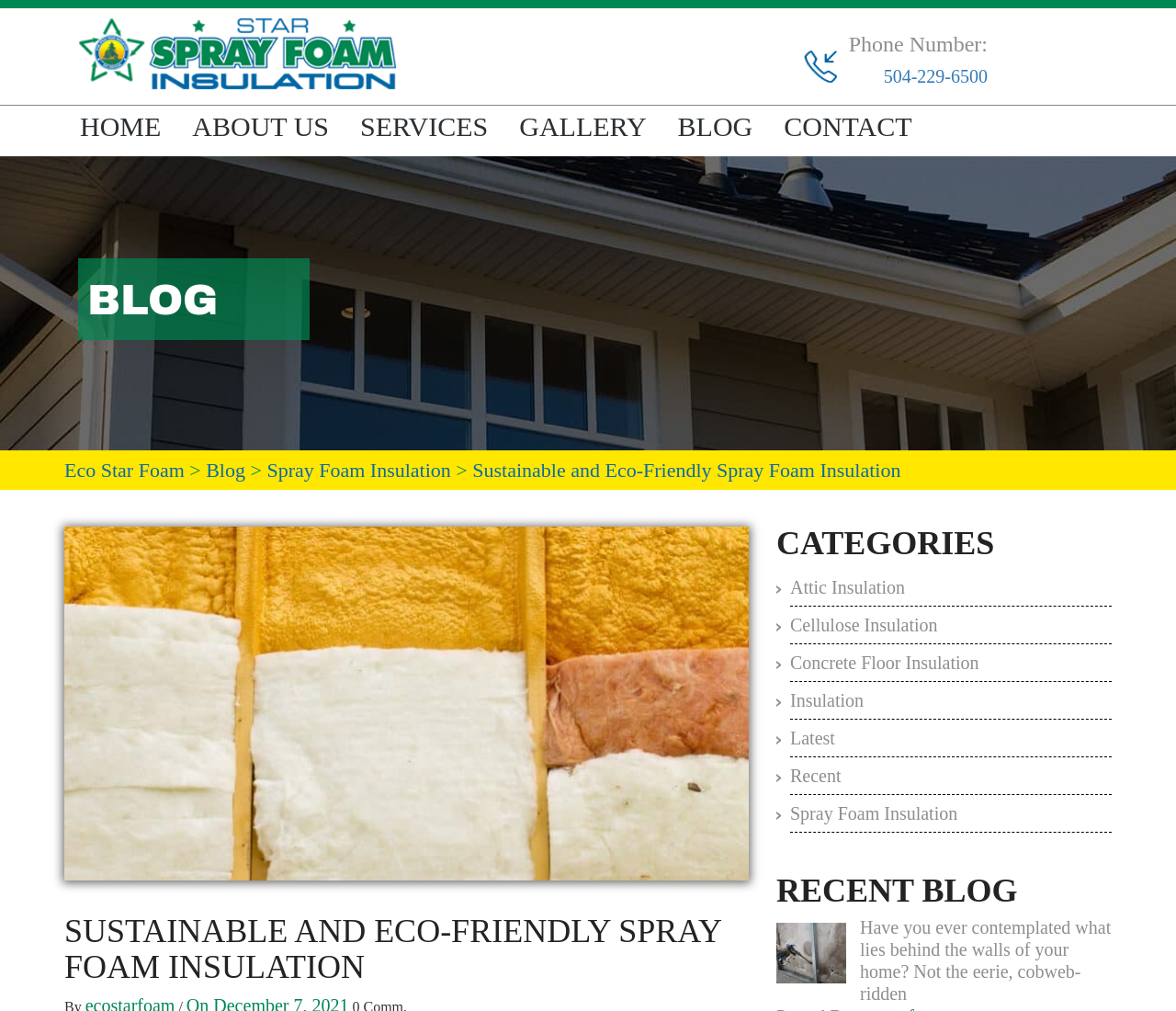Identify the bounding box coordinates for the element you need to click to achieve the following task: "Learn more about 'Wall insulation-Eco Star Spray Foam'". Provide the bounding box coordinates as four float numbers between 0 and 1, in the form [left, top, right, bottom].

[0.055, 0.684, 0.637, 0.704]